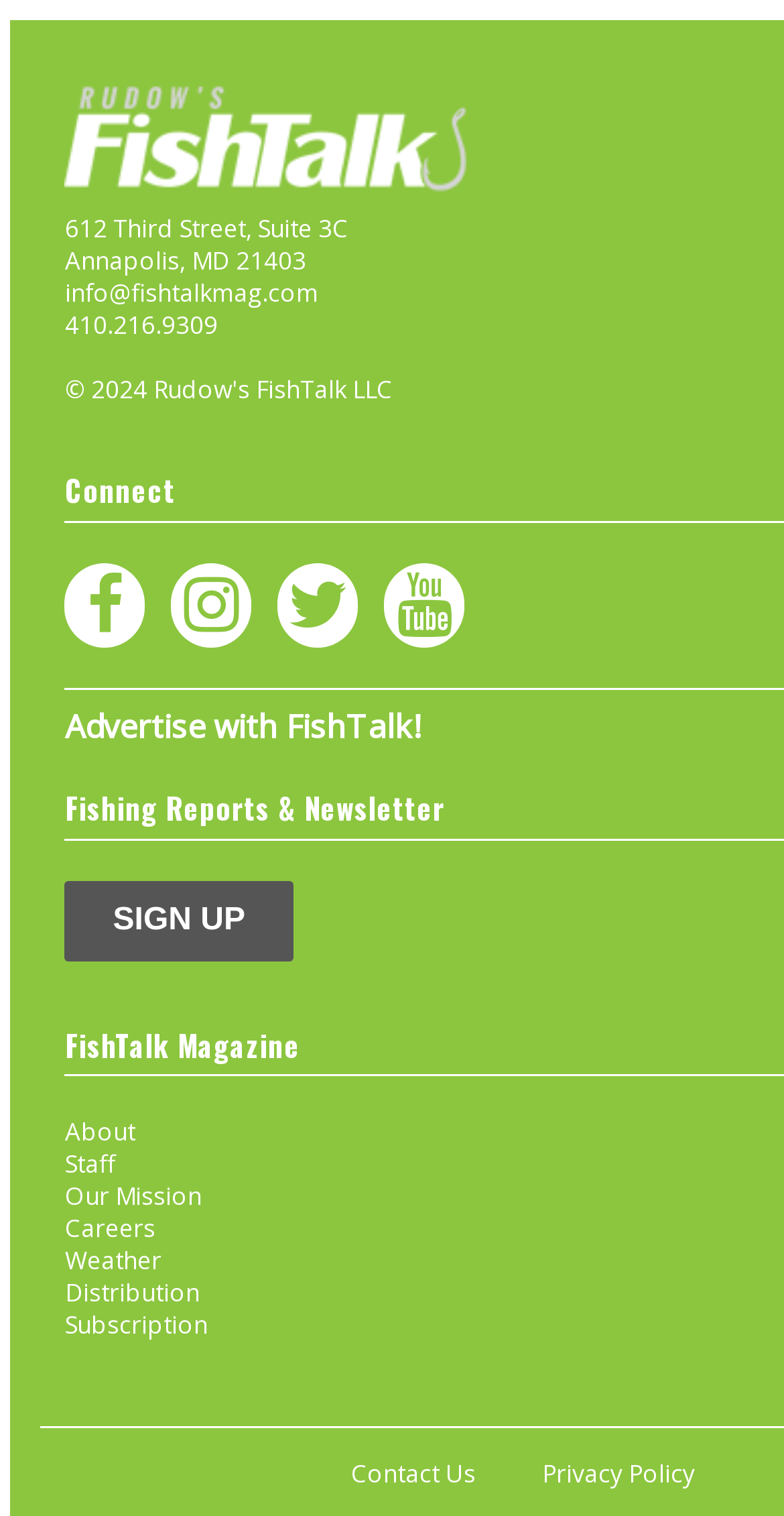What is the purpose of the 'SIGN UP' button?
Answer with a single word or phrase by referring to the visual content.

To sign up for something